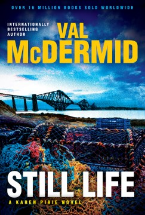Describe every aspect of the image in depth.

The image depicts the cover of "Still Life," a crime novel by Val McDermid, featuring a vivid landscape under a dramatic sky. A portion of a fishing vessel, adorned with colorful fishing nets and ropes, is prominently displayed in the foreground, hinting at themes of maritime life and mystery. The background reveals a bridge, possibly symbolizing connections and transitions, which complements the novel's exploration of intricate plots. The title "Still Life" is showcased prominently at the bottom, along with McDermid's name in bold, emphasizing her status as an internationally bestselling author. This installment features DCI Karen Pirie, who investigates cold cases while navigating the challenges posed by personal loss and the impact of COVID-19, appealing to fans of complex character-driven narratives.